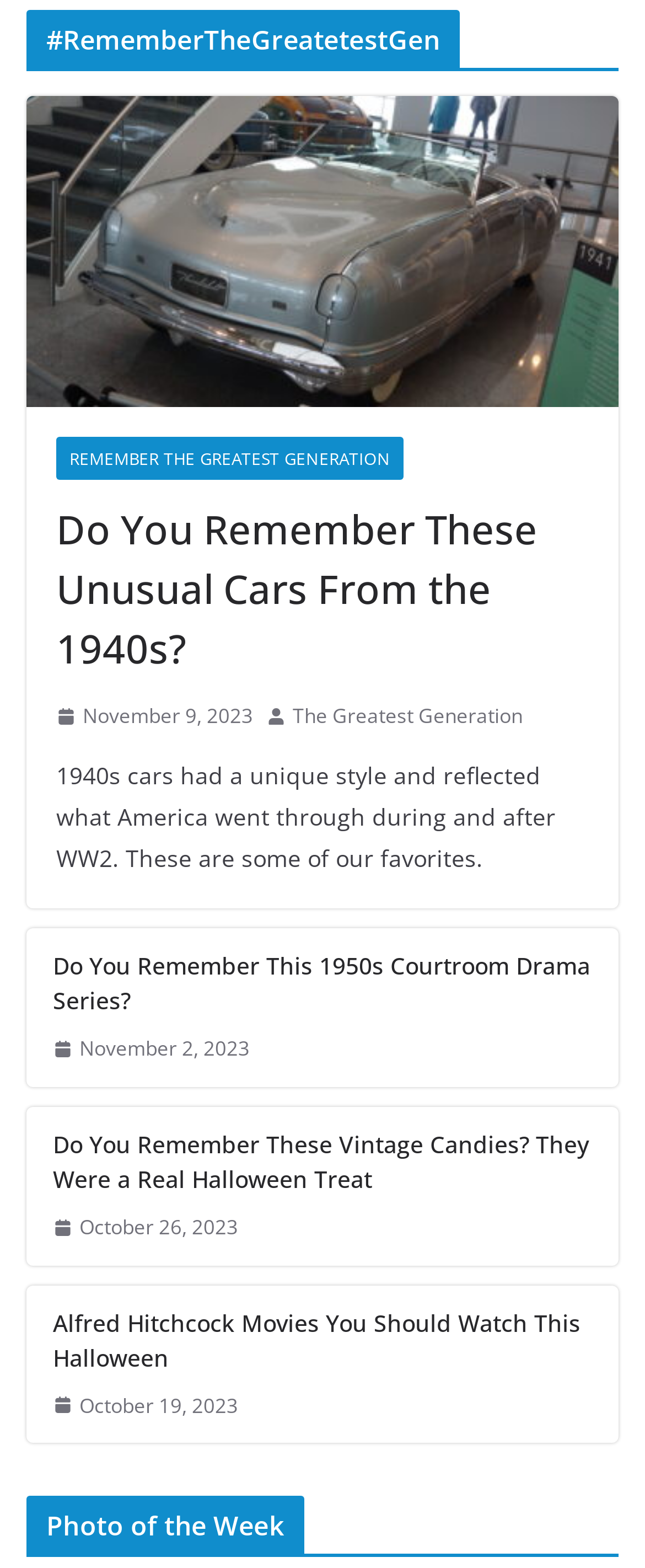How many articles are on the webpage?
Utilize the image to construct a detailed and well-explained answer.

By examining the webpage, I can see that there are five distinct article sections, each with a heading, image, and date. These sections are separated by a clear visual gap, indicating that they are individual articles.